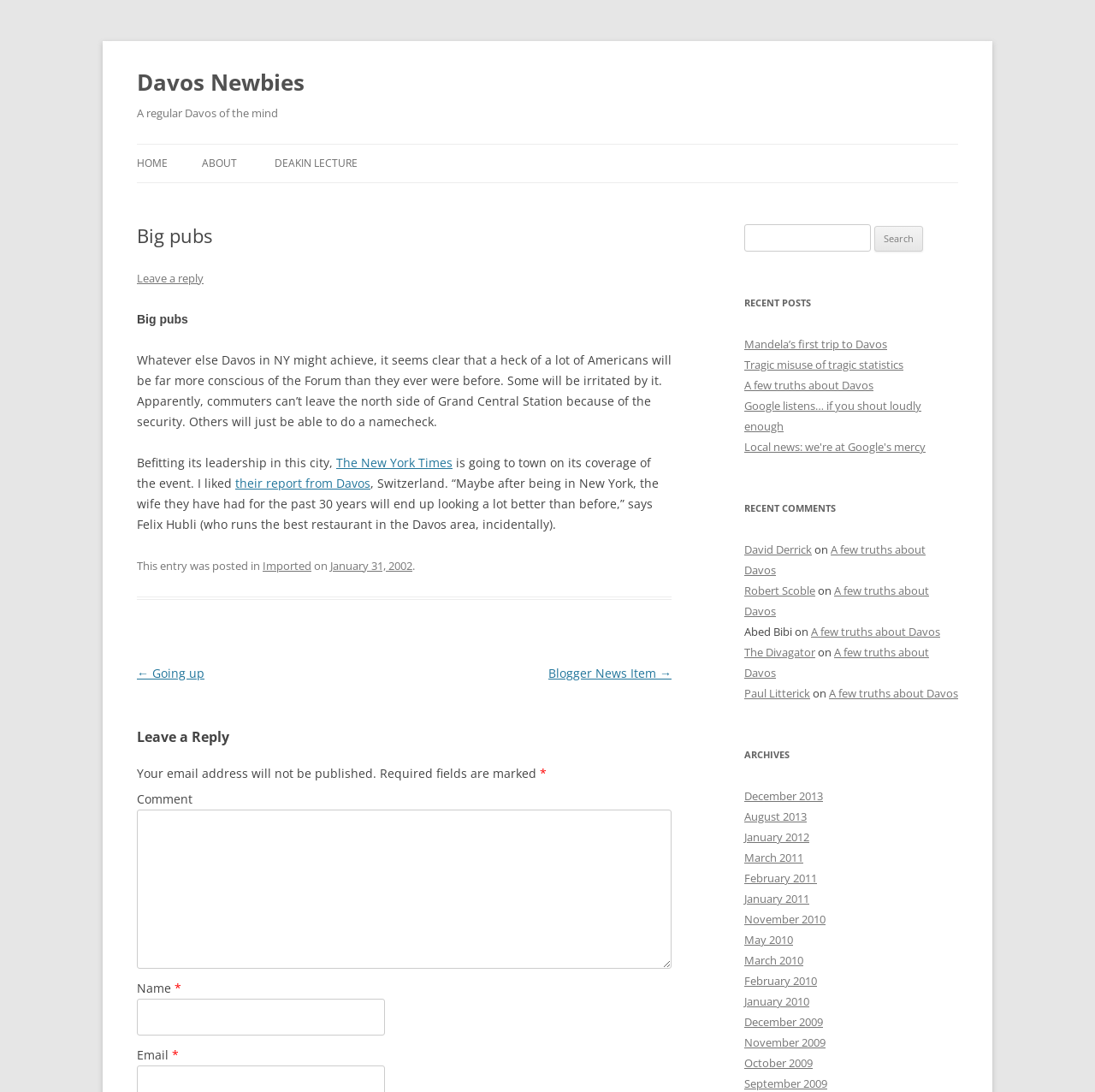Provide a short, one-word or phrase answer to the question below:
What is the name of the author of the article?

Not specified